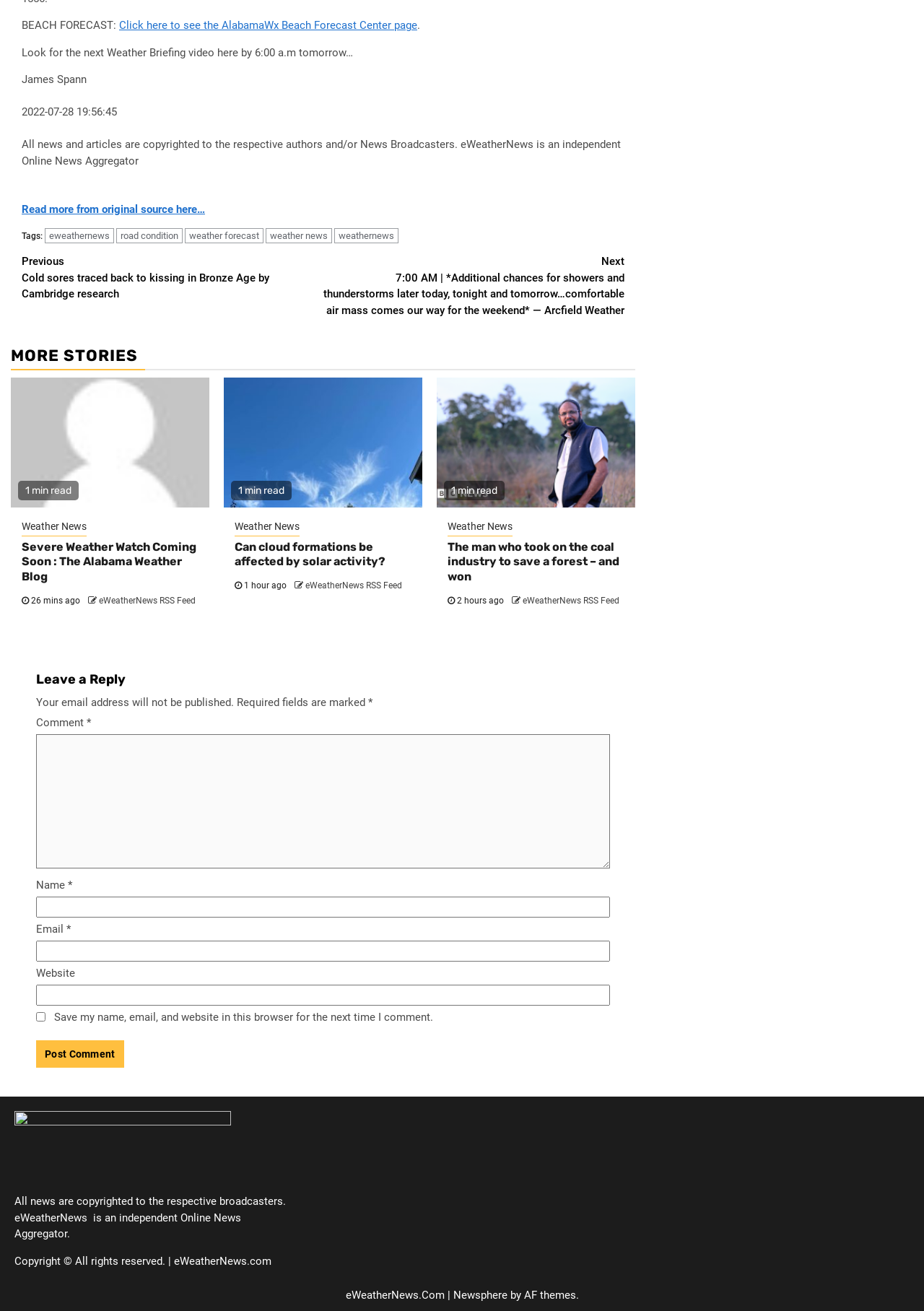Locate the bounding box coordinates of the clickable area to execute the instruction: "Click on the 'Post Comment' button". Provide the coordinates as four float numbers between 0 and 1, represented as [left, top, right, bottom].

[0.039, 0.794, 0.134, 0.815]